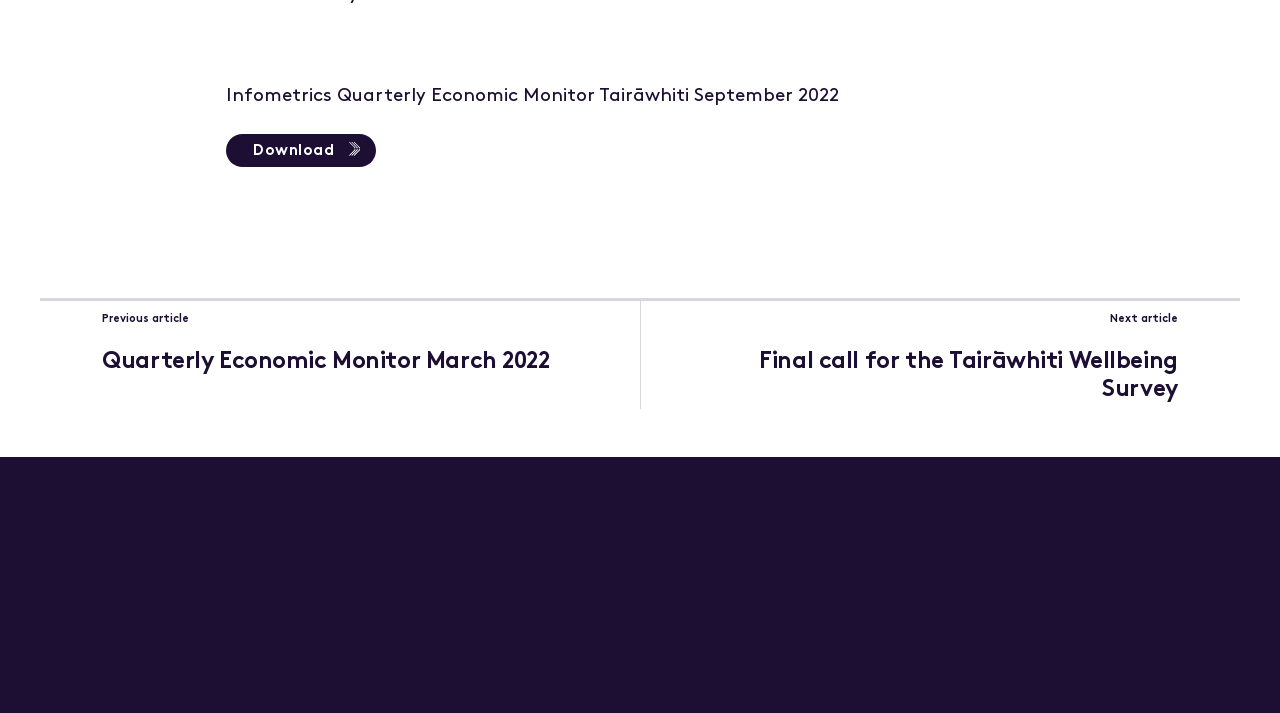Extract the bounding box coordinates for the UI element described by the text: "Quarterly Economic Monitor March 2022". The coordinates should be in the form of [left, top, right, bottom] with values between 0 and 1.

[0.069, 0.483, 0.462, 0.535]